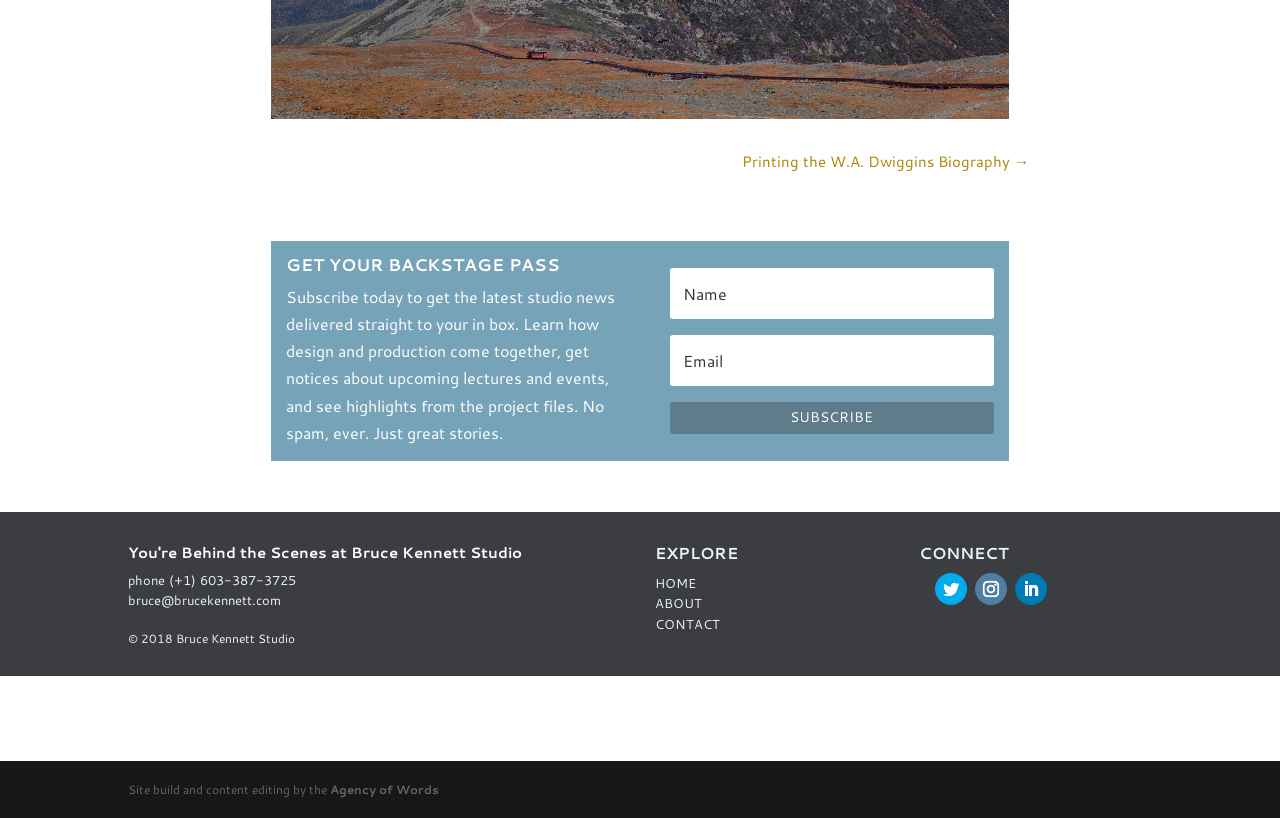Please answer the following query using a single word or phrase: 
What is the email address?

bruce@brucekennett.com